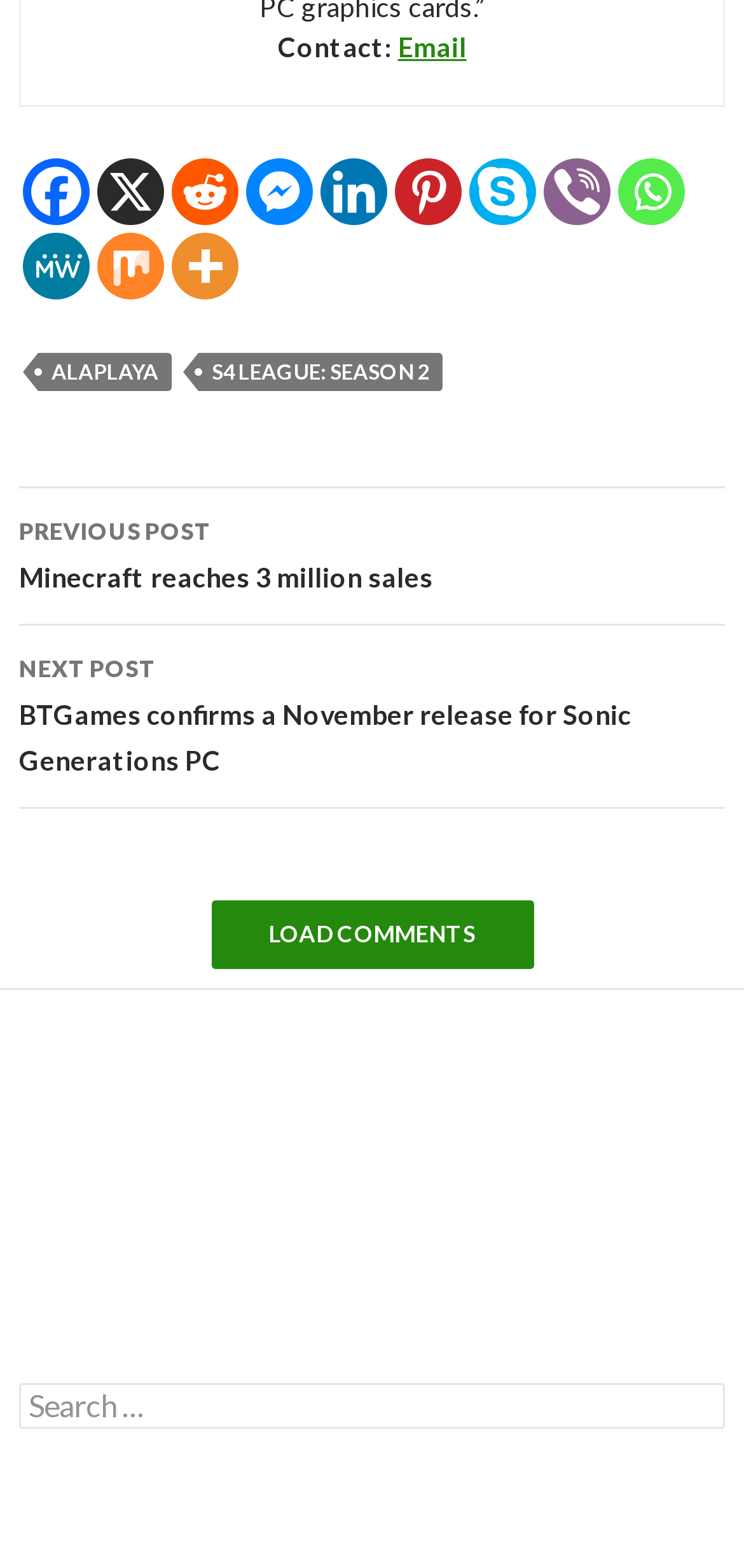Find and indicate the bounding box coordinates of the region you should select to follow the given instruction: "Click on Email".

[0.535, 0.019, 0.627, 0.04]